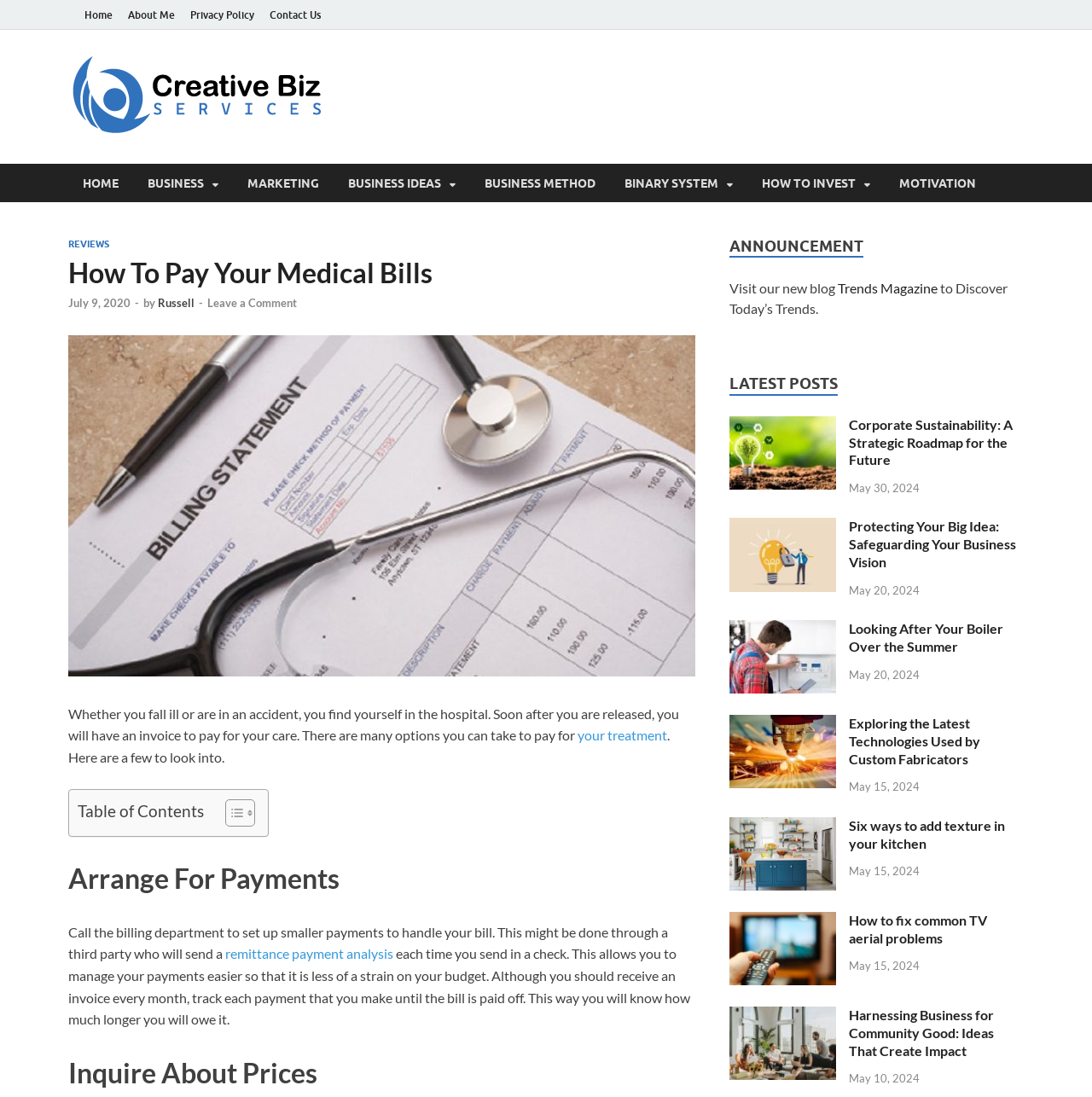Locate the bounding box coordinates of the area that needs to be clicked to fulfill the following instruction: "Click the 'How To Pay Your Medical Bills' link". The coordinates should be in the format of four float numbers between 0 and 1, namely [left, top, right, bottom].

[0.062, 0.234, 0.637, 0.264]